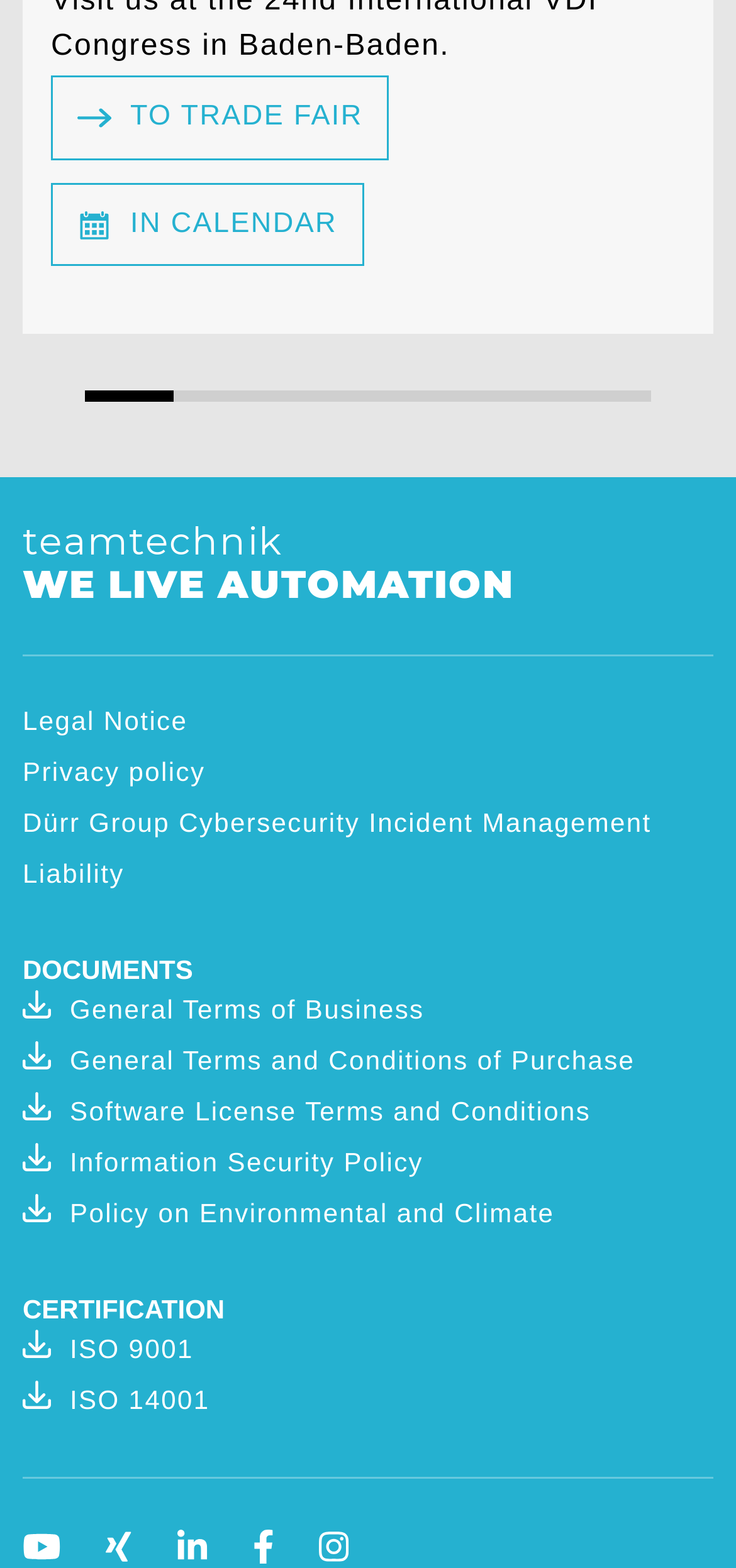Determine the bounding box for the described UI element: "General Terms of Business".

[0.031, 0.632, 0.969, 0.664]